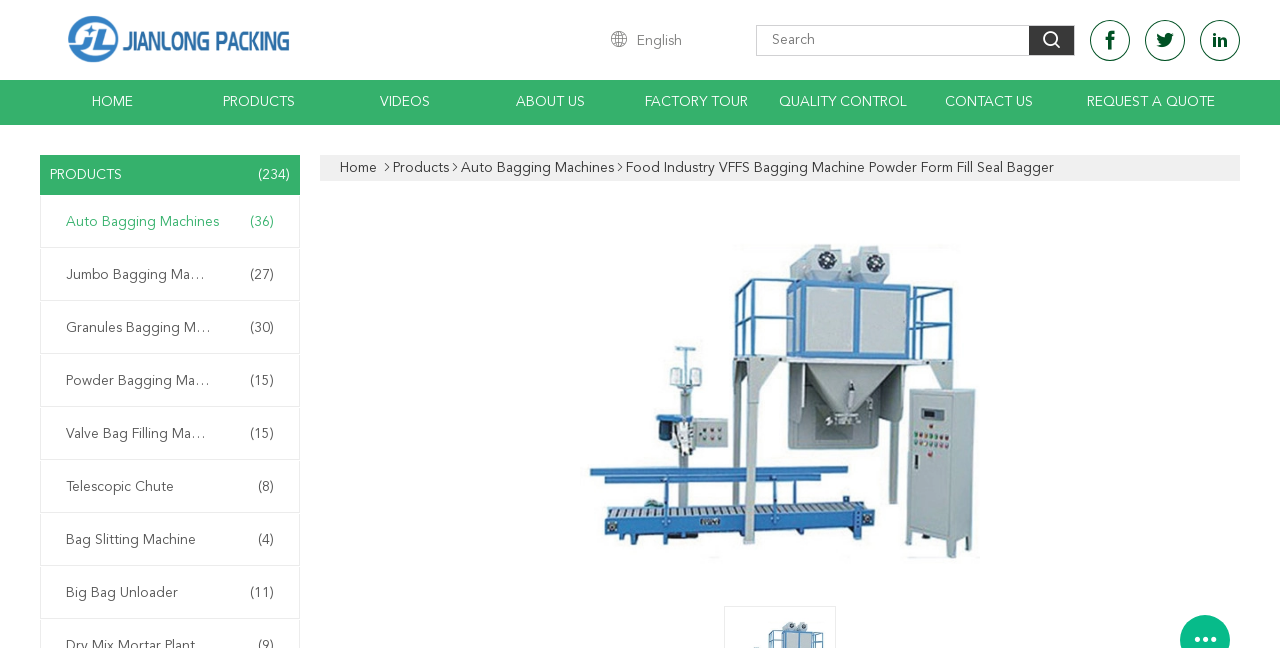Identify the bounding box coordinates for the UI element described as: "Loading zoom".

[0.453, 0.354, 0.766, 0.883]